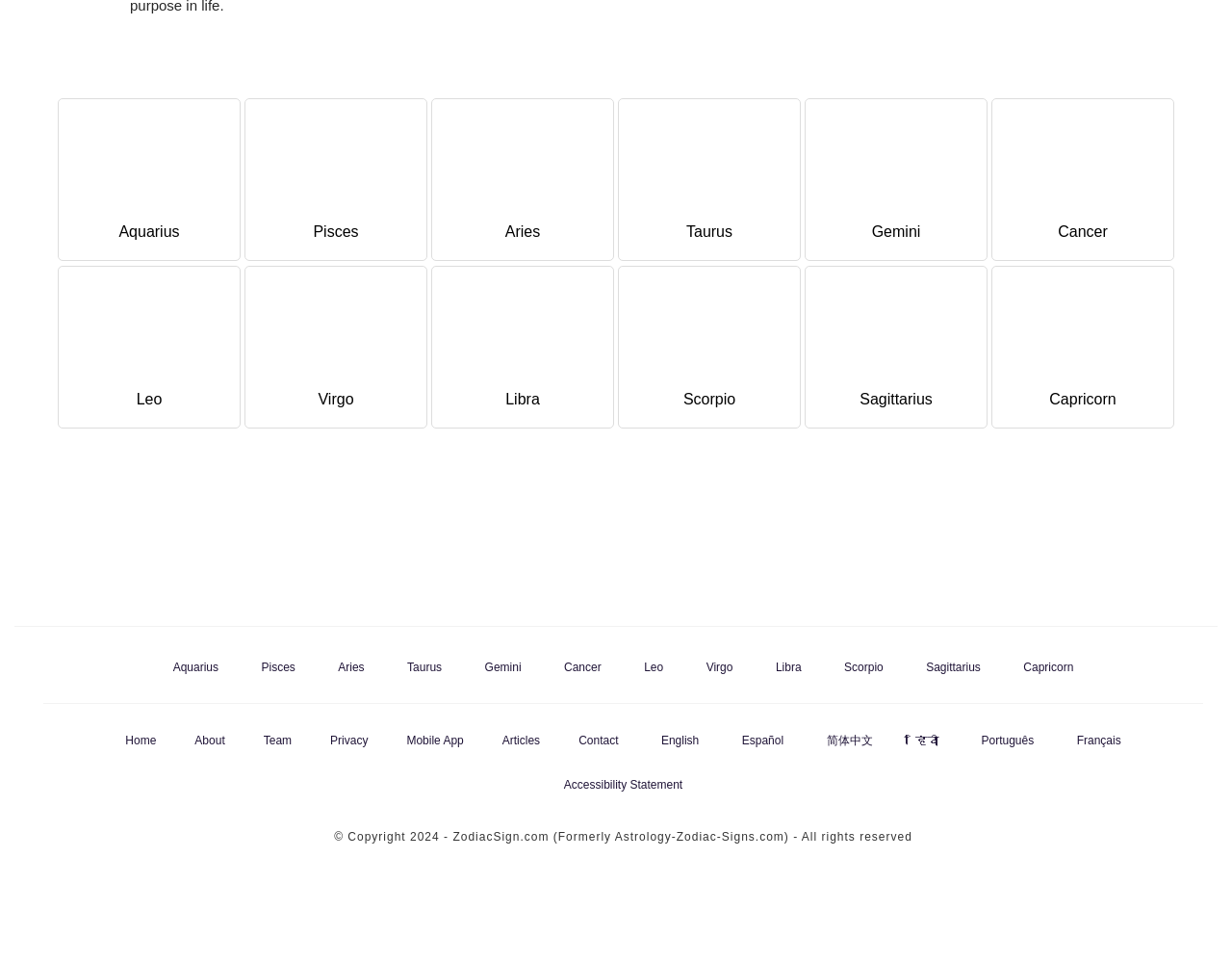Use one word or a short phrase to answer the question provided: 
How many zodiac signs are listed?

12